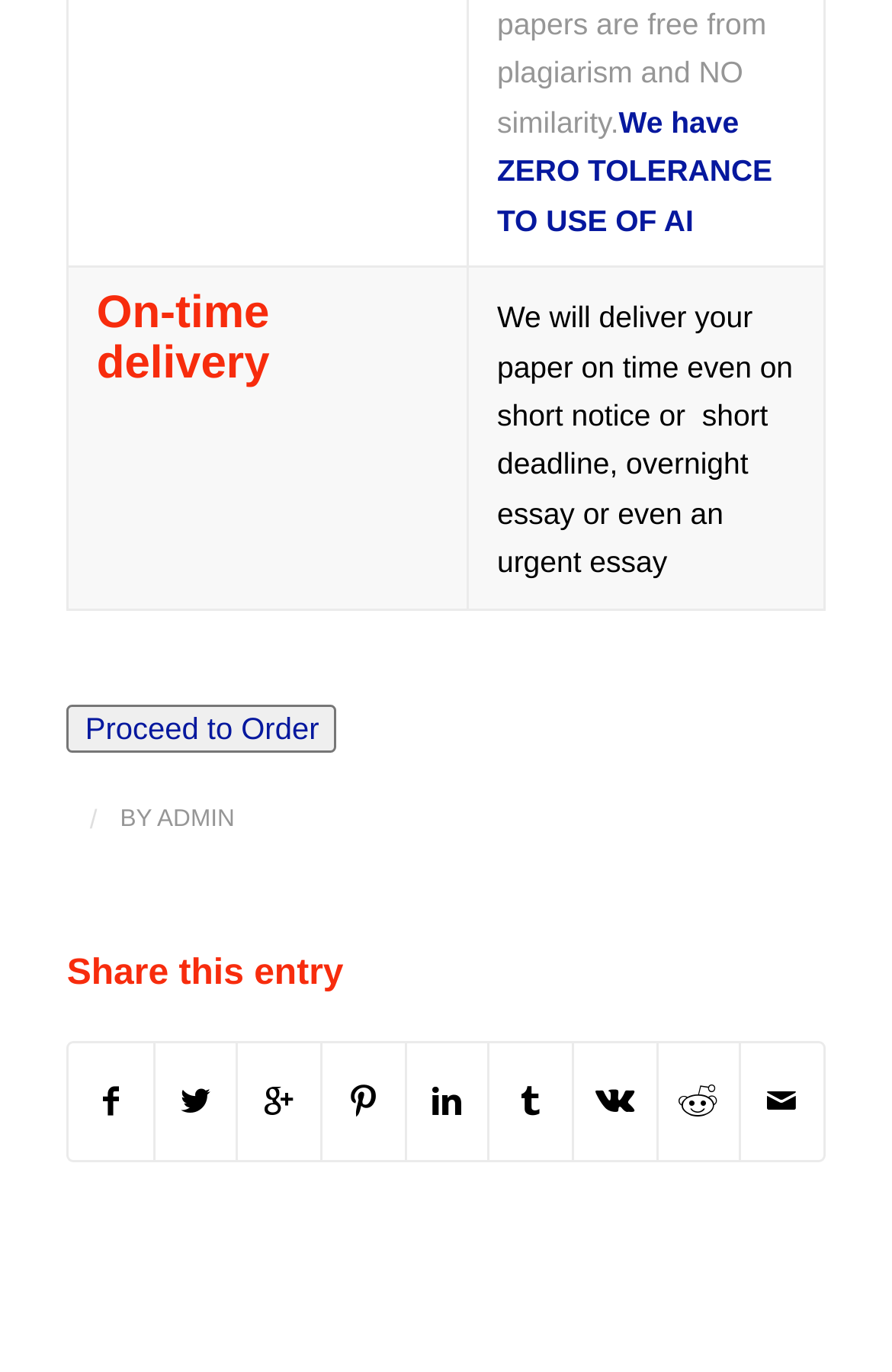What is the main service offered?
Look at the image and provide a short answer using one word or a phrase.

On-time delivery